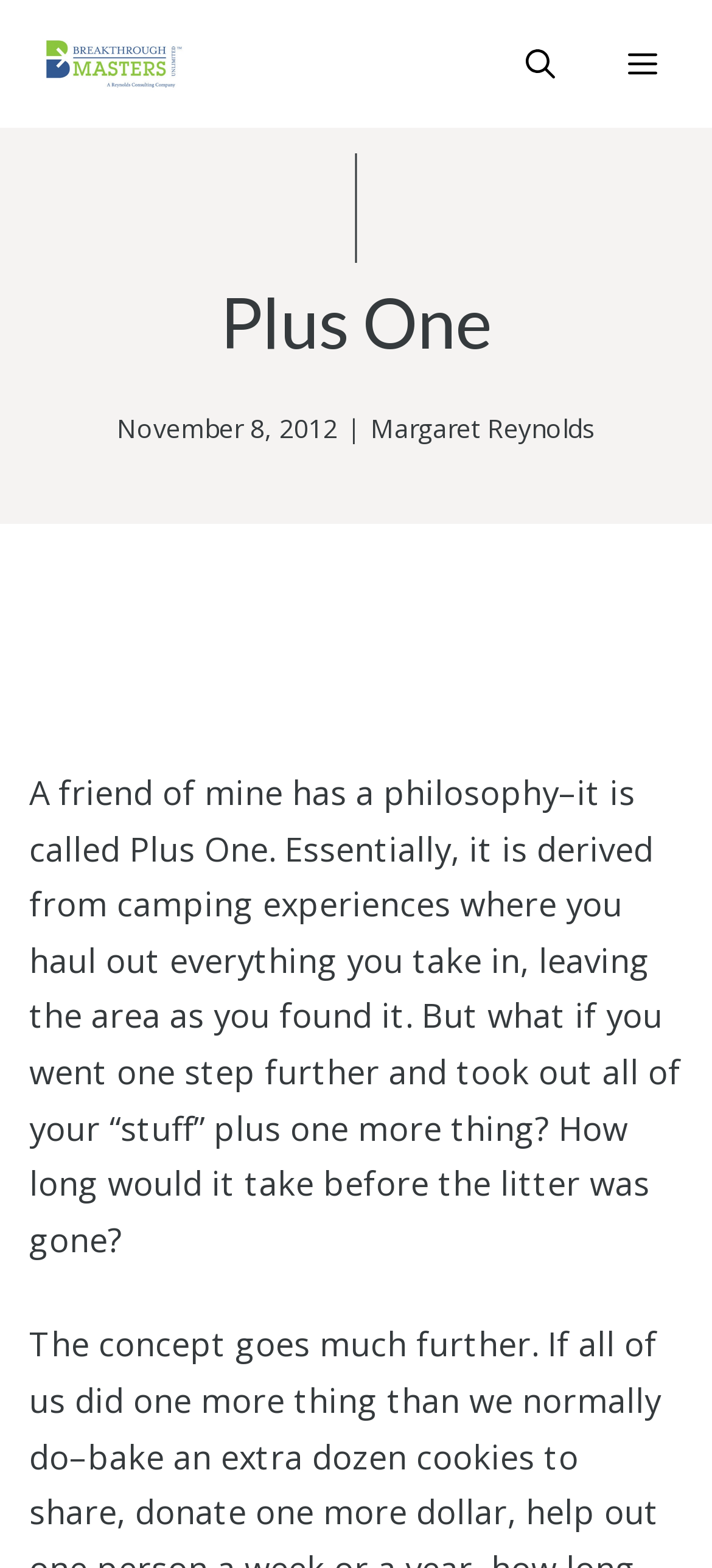What is the purpose of the 'MENU' button?
Give a comprehensive and detailed explanation for the question.

I found the purpose of the 'MENU' button by looking at its attributes, which indicate that it controls the mobile menu.